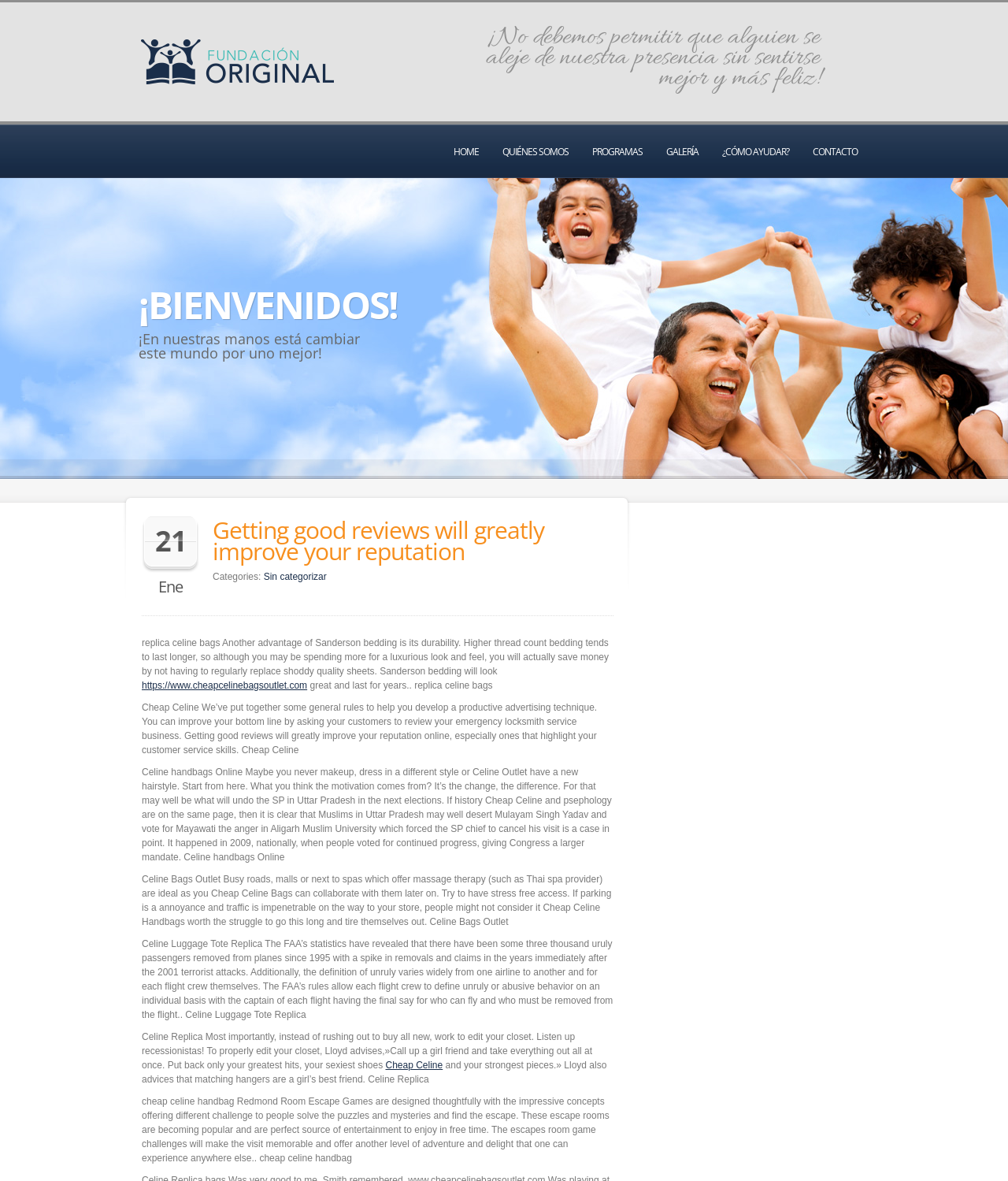Give a one-word or short-phrase answer to the following question: 
What is the purpose of the webpage?

To provide information about replica Celine bags